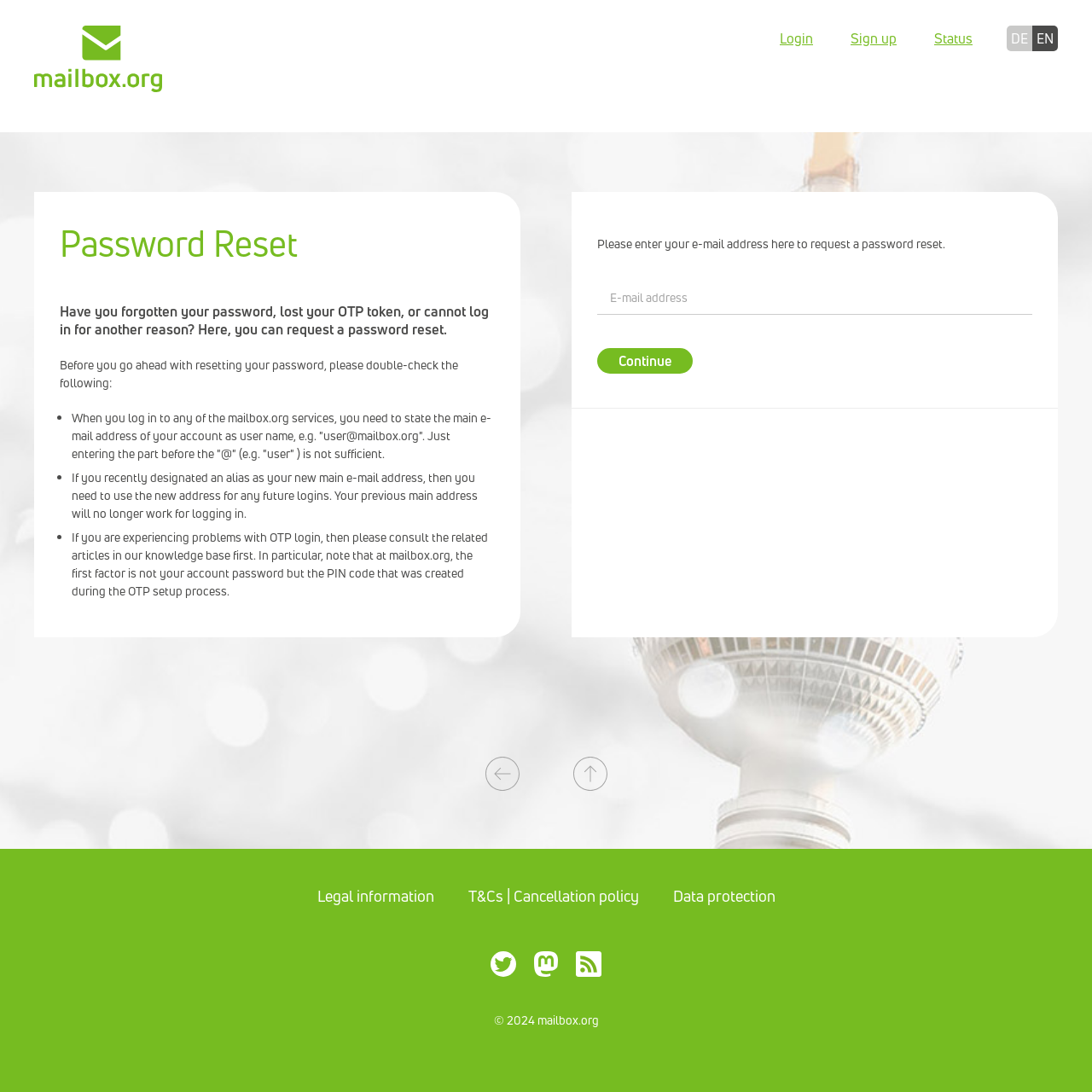Find and indicate the bounding box coordinates of the region you should select to follow the given instruction: "Check the status".

[0.855, 0.027, 0.891, 0.044]